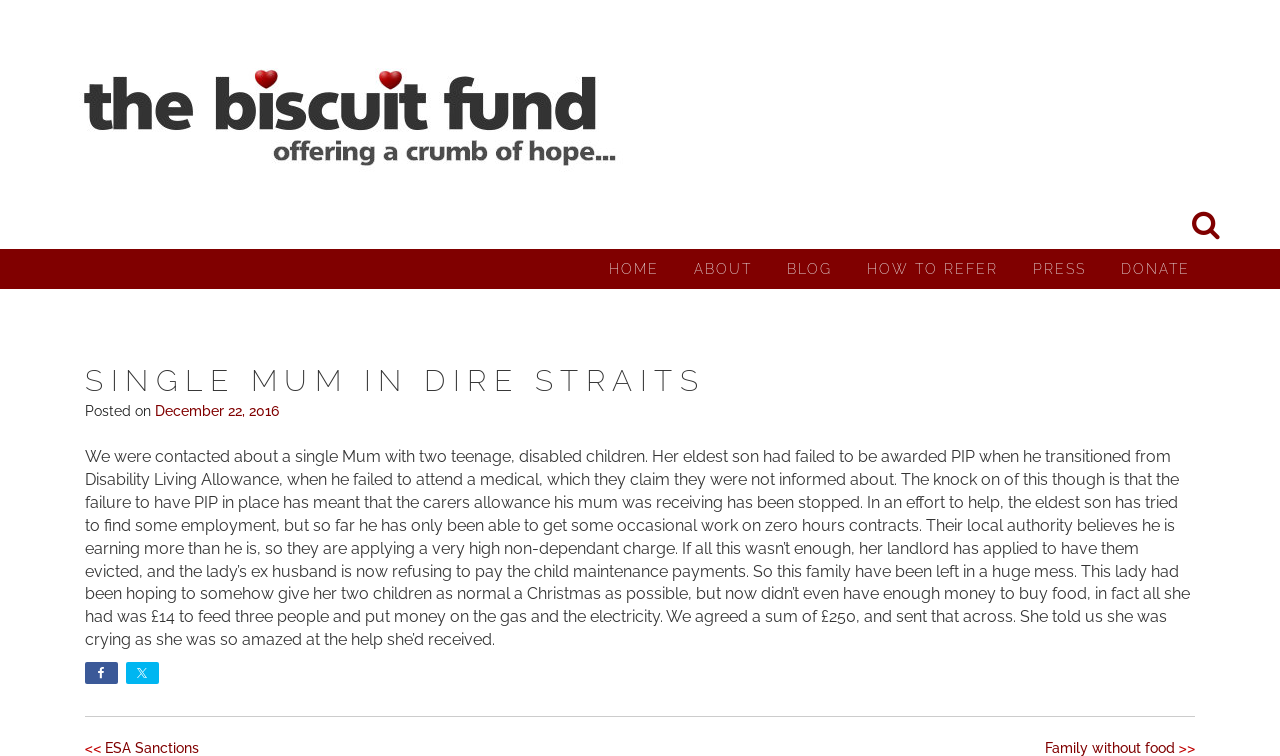Please identify the bounding box coordinates of the element that needs to be clicked to execute the following command: "Read the article about a single Mum in dire straits". Provide the bounding box using four float numbers between 0 and 1, formatted as [left, top, right, bottom].

[0.066, 0.481, 0.934, 0.914]